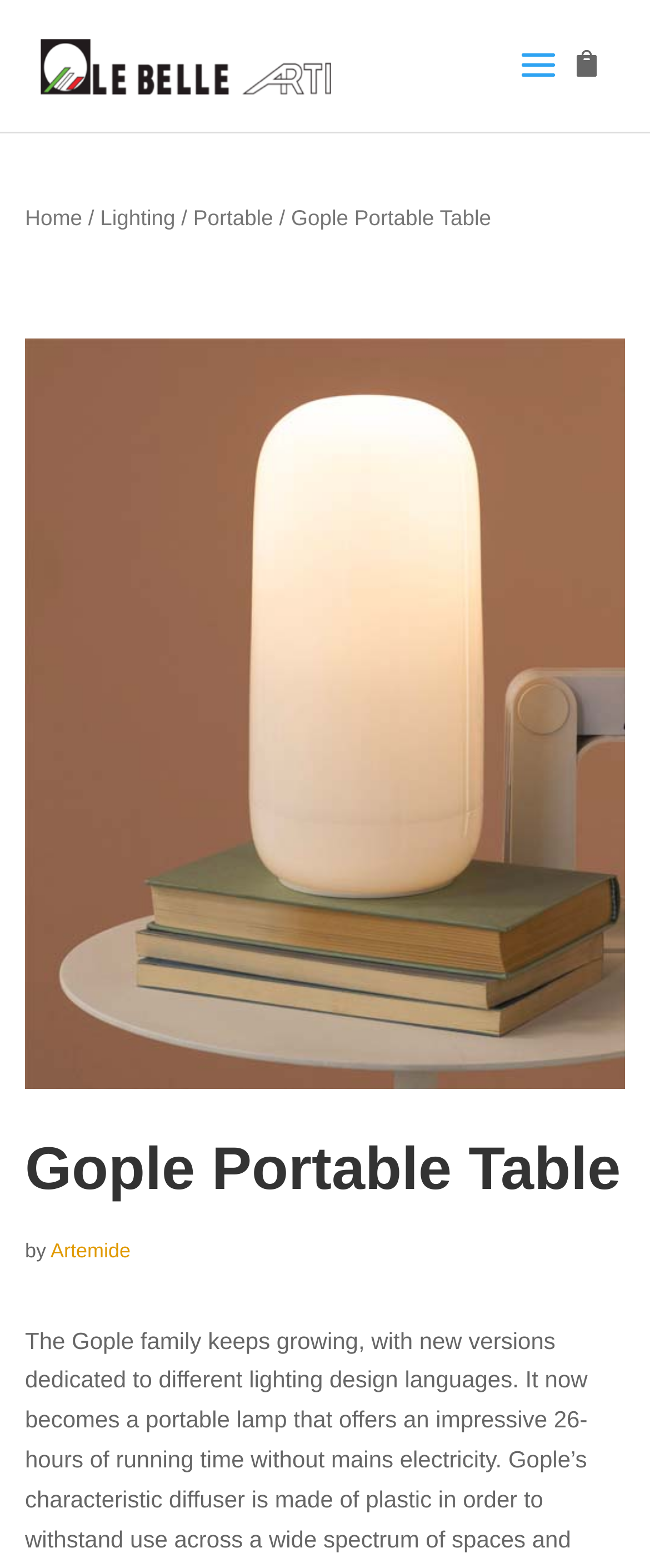Using the webpage screenshot, locate the HTML element that fits the following description and provide its bounding box: "alt="Le Belle Arti"".

[0.061, 0.033, 0.51, 0.05]